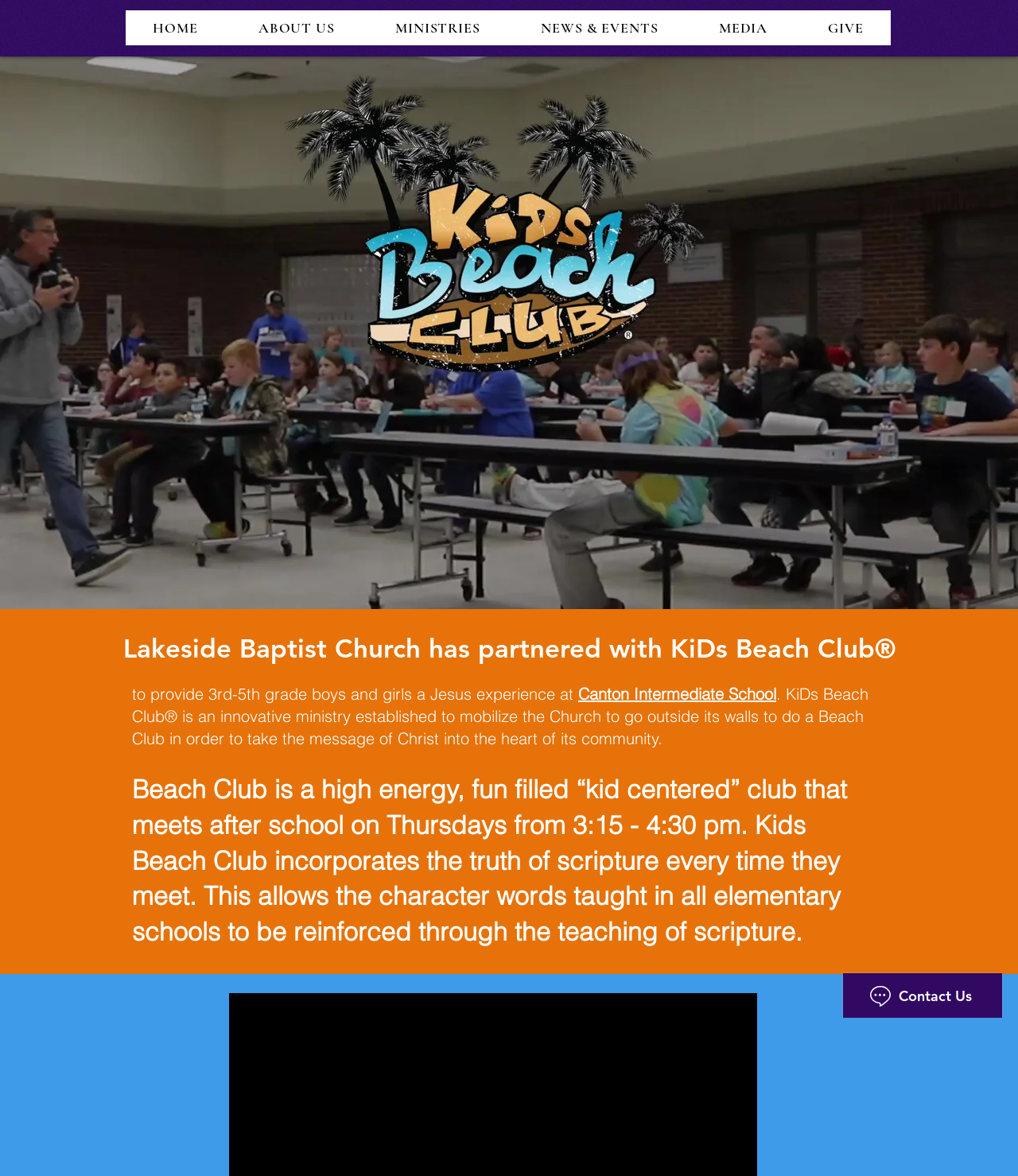What is the purpose of KiDs Beach Club?
Using the details shown in the screenshot, provide a comprehensive answer to the question.

As stated on the webpage, KiDs Beach Club is an innovative ministry established to mobilize the Church to go outside its walls to do a Beach Club in order to take the message of Christ into the heart of its community.